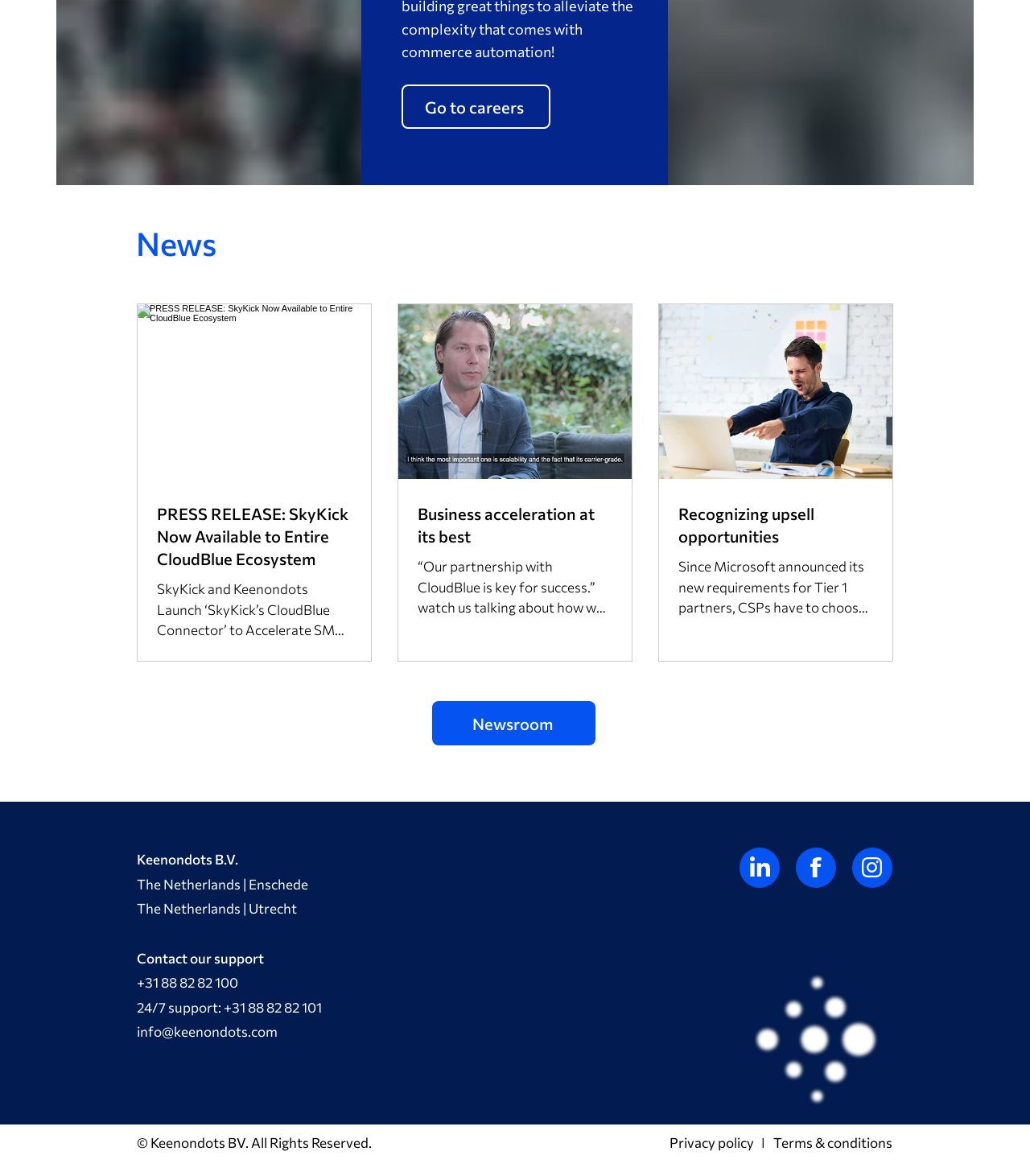Determine the bounding box coordinates for the region that must be clicked to execute the following instruction: "View terms and conditions".

[0.751, 0.964, 0.866, 0.979]